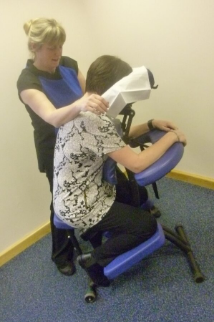Give a thorough and detailed caption for the image.

The image showcases a therapeutic setting where a practitioner provides an Indian Champissage treatment, an advanced form of Indian Head Massage. In the foreground, a therapist is gently assisting a client who is seated in a specialized massage chair. The therapist, dressed in a blue and black outfit, appears focused and attentive, as she helps position a towel or cloth over the client's head—a common practice to maintain comfort during the treatment. 

The client, whose face is partially concealed, wears a patterned shirt and is leaning forward with arms resting on the chair, suggesting relaxation amidst the session. The background features a plain wall, while the ground is covered with blue carpeting, creating a calm and inviting atmosphere conducive to the soothing nature of the therapy. This treatment is designed to alleviate tension in the head, neck, and shoulders, providing holistic benefits to enhance overall well-being.